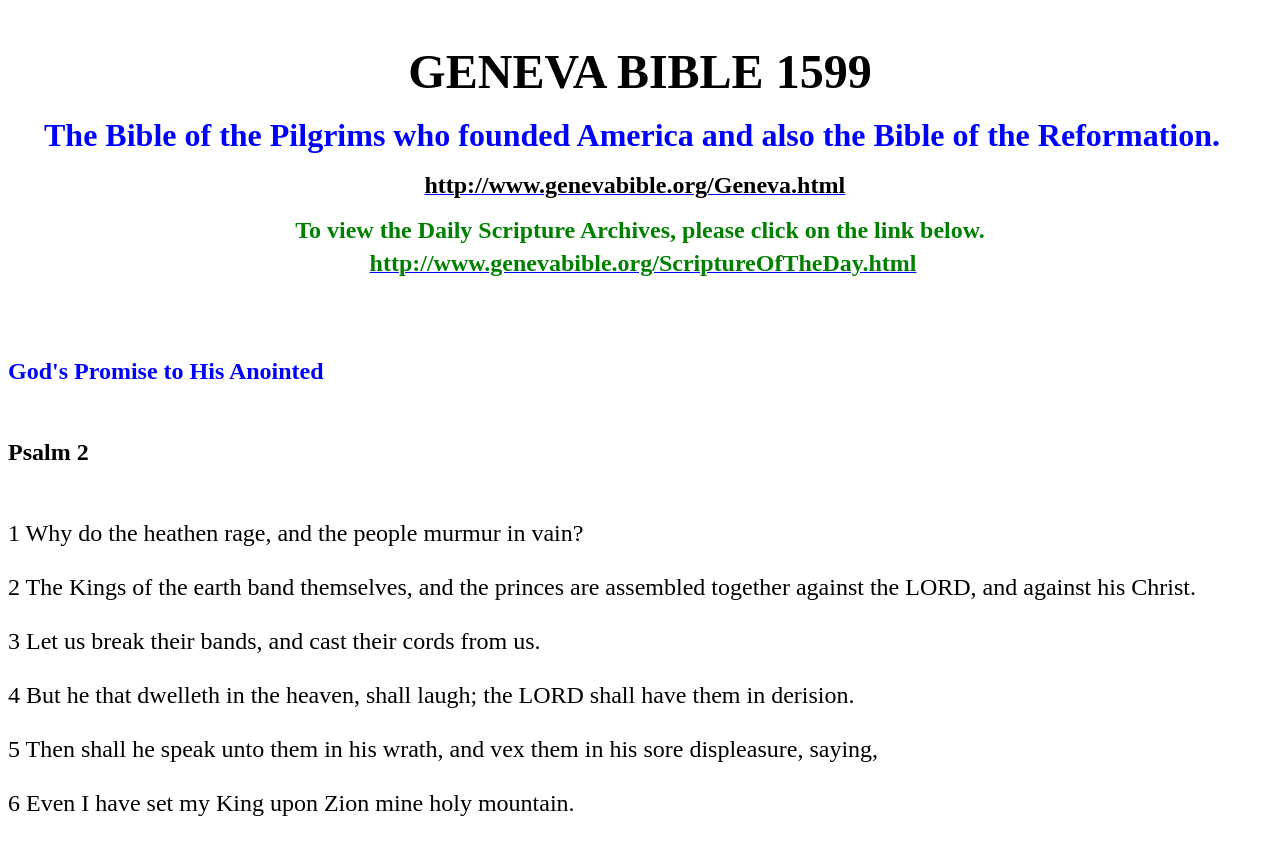How many verses are displayed on this page?
Look at the image and construct a detailed response to the question.

The page displays six verses of scripture, which are numbered from 1 to 6. Each verse is contained in a separate StaticText element, with IDs ranging from 176 to 206.